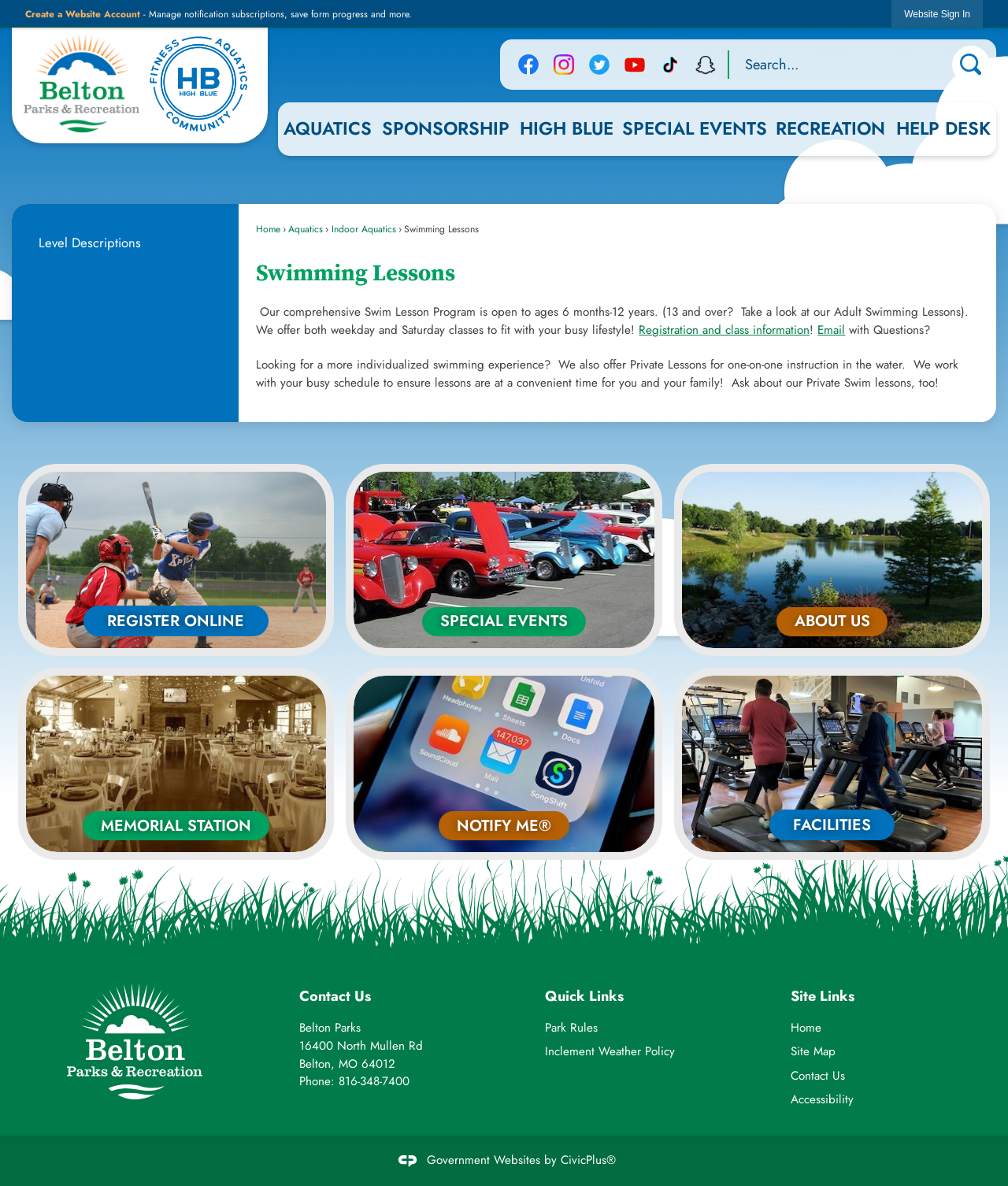Identify and provide the bounding box coordinates of the UI element described: "Home". The coordinates should be formatted as [left, top, right, bottom], with each number being a float between 0 and 1.

[0.254, 0.186, 0.278, 0.198]